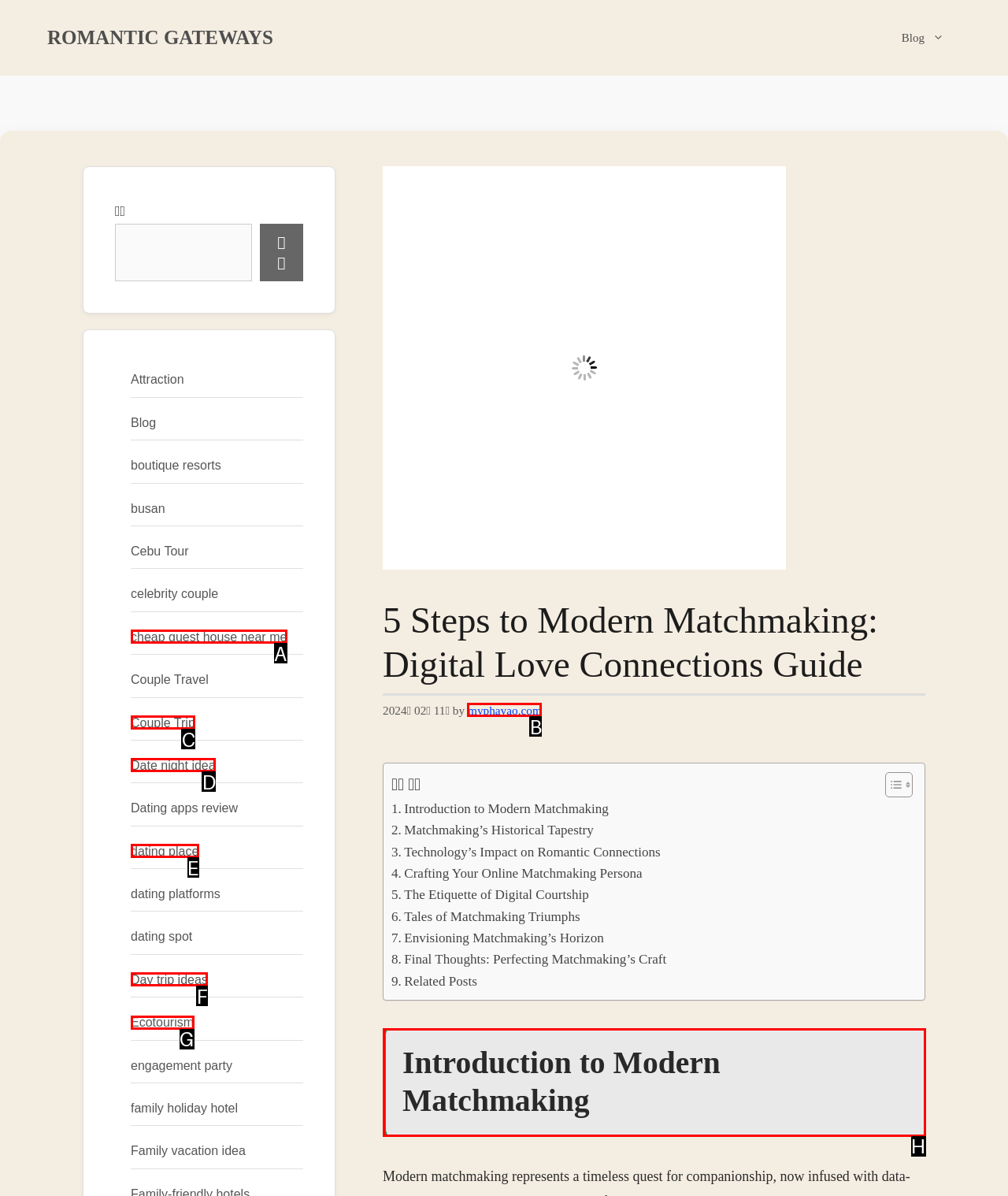Please identify the correct UI element to click for the task: Read the 'Introduction to Modern Matchmaking' article Respond with the letter of the appropriate option.

H